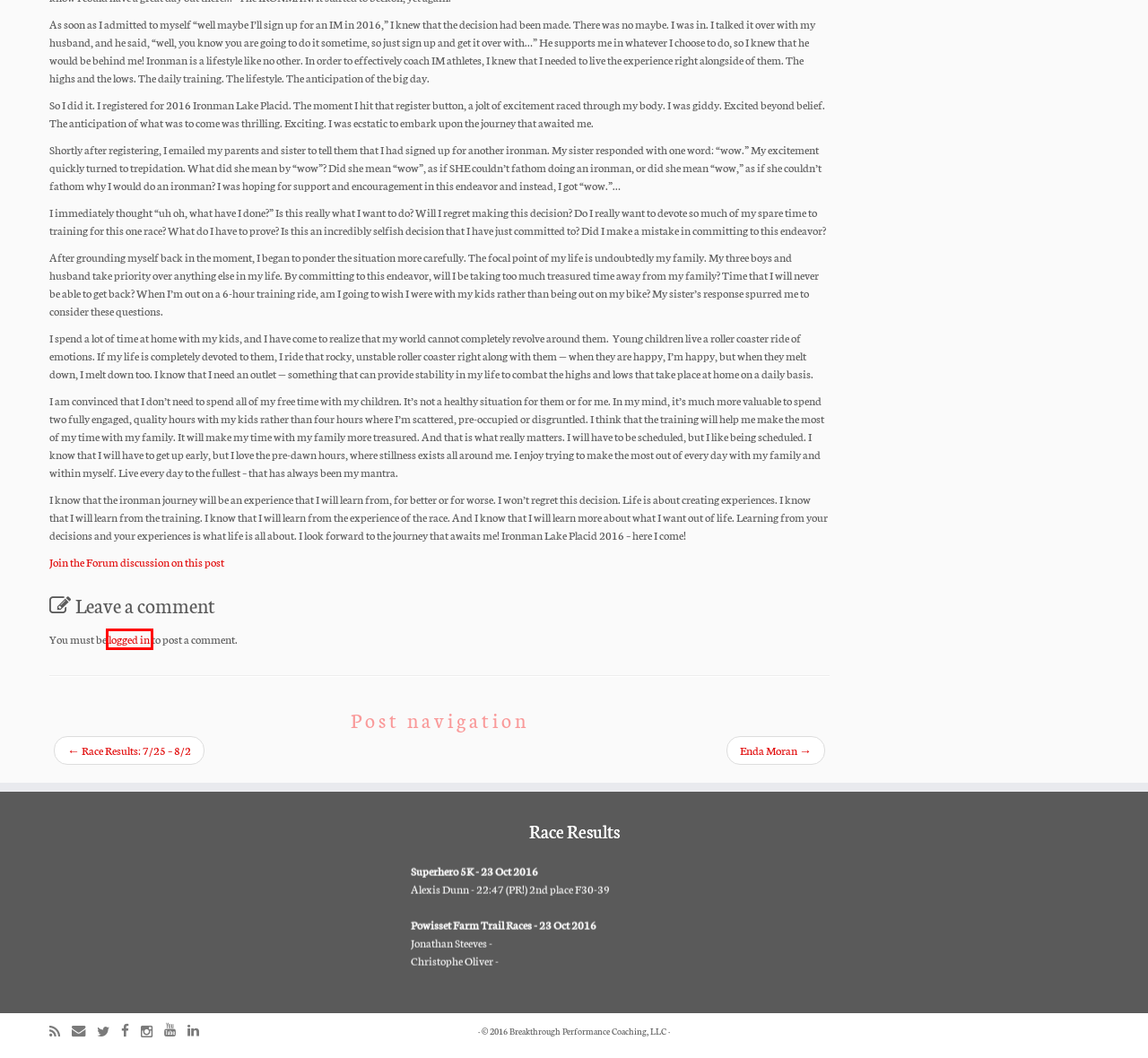Assess the screenshot of a webpage with a red bounding box and determine which webpage description most accurately matches the new page after clicking the element within the red box. Here are the options:
A. Events - Breakthrough Performance Coaching, LLC
B. Race Results: 7/25 - 8/2 - Breakthrough Performance Coaching, LLC
C. imp Archives - Breakthrough Performance Coaching, LLC
D. Log In ‹ Breakthrough Performance Coaching, LLC — WordPress
E. ironman Archives - Breakthrough Performance Coaching, LLC
F. 9 August 2015 - Breakthrough Performance Coaching, LLC
G. News Archives - Breakthrough Performance Coaching, LLC
H. Enda Moran - Breakthrough Performance Coaching, LLC

D